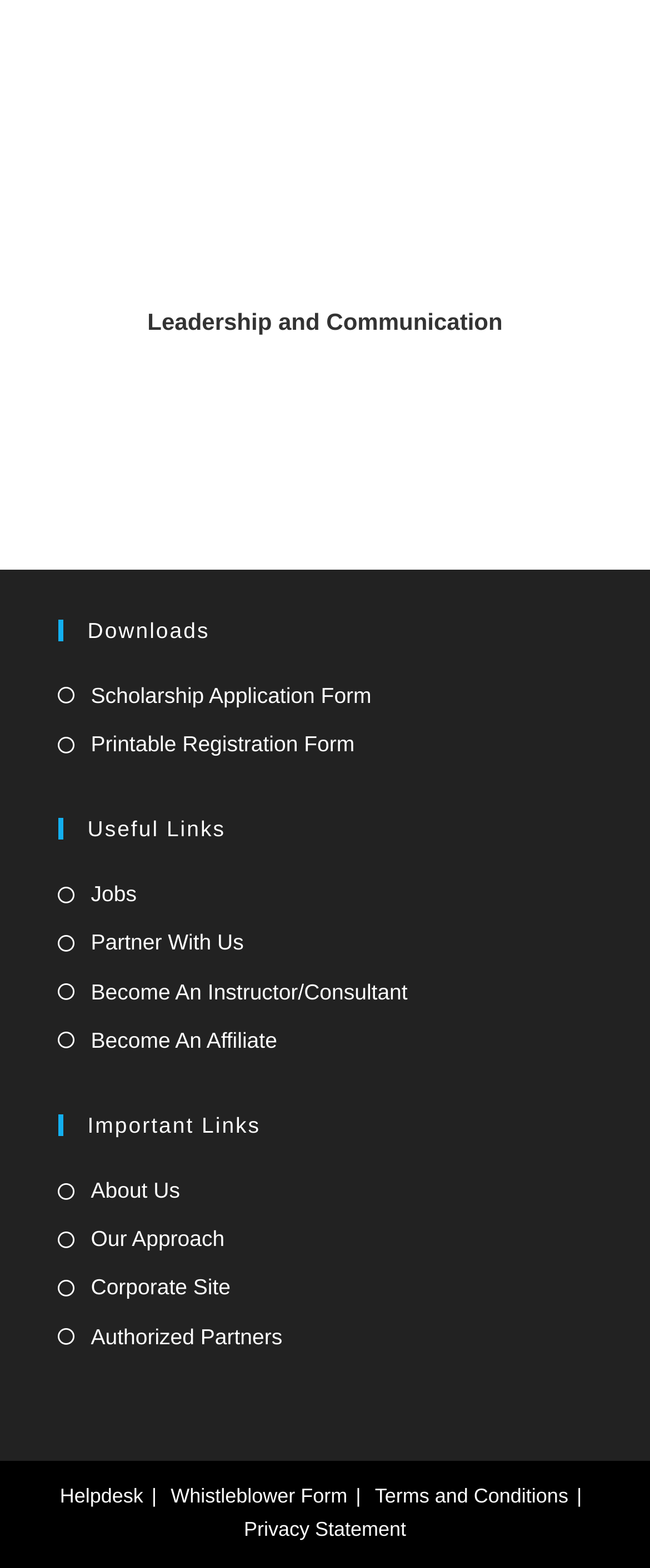Please provide a brief answer to the question using only one word or phrase: 
What year is mentioned in the copyright information?

2018